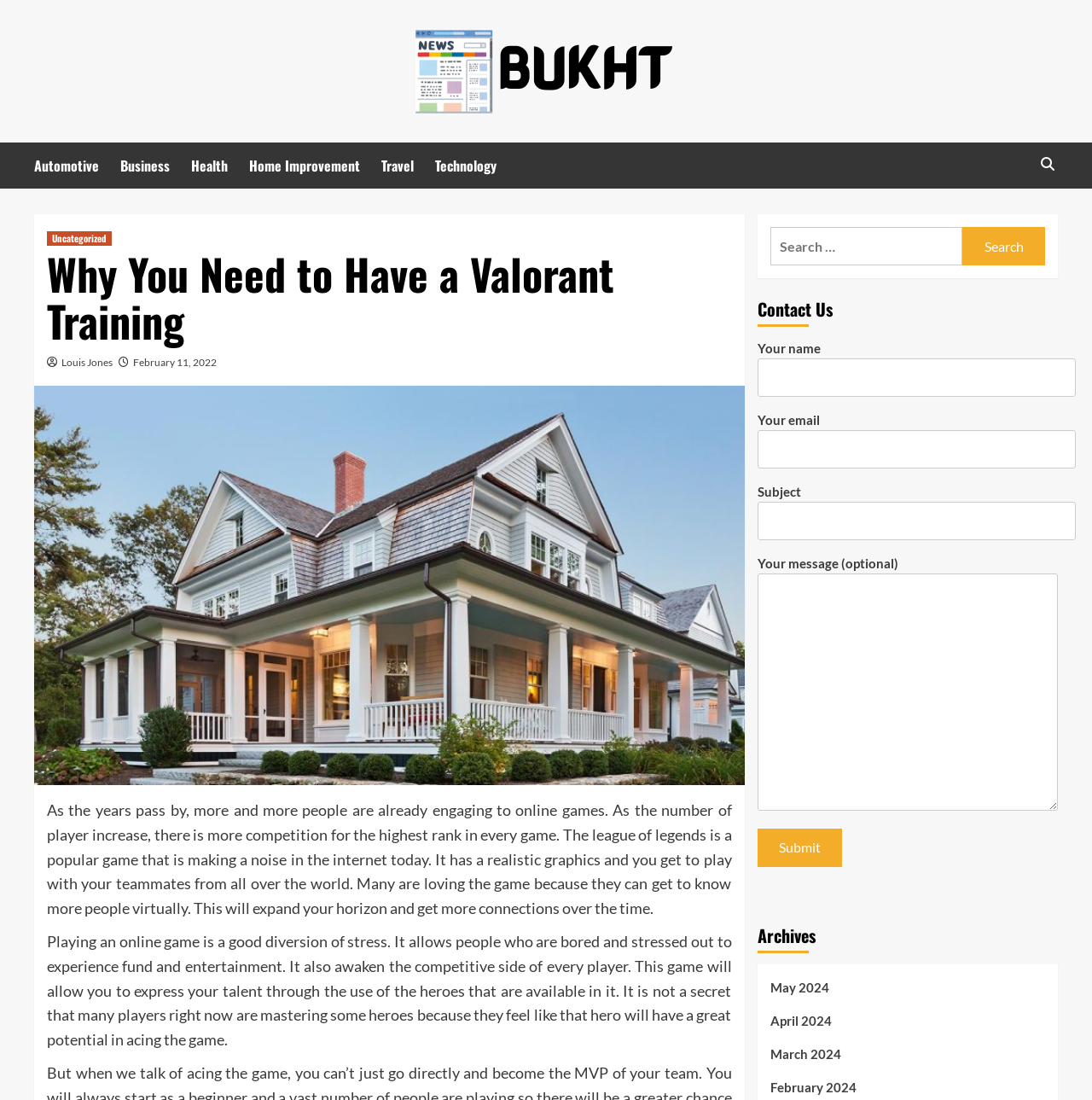Determine the bounding box coordinates of the UI element that matches the following description: "Louis Jones". The coordinates should be four float numbers between 0 and 1 in the format [left, top, right, bottom].

[0.056, 0.324, 0.103, 0.335]